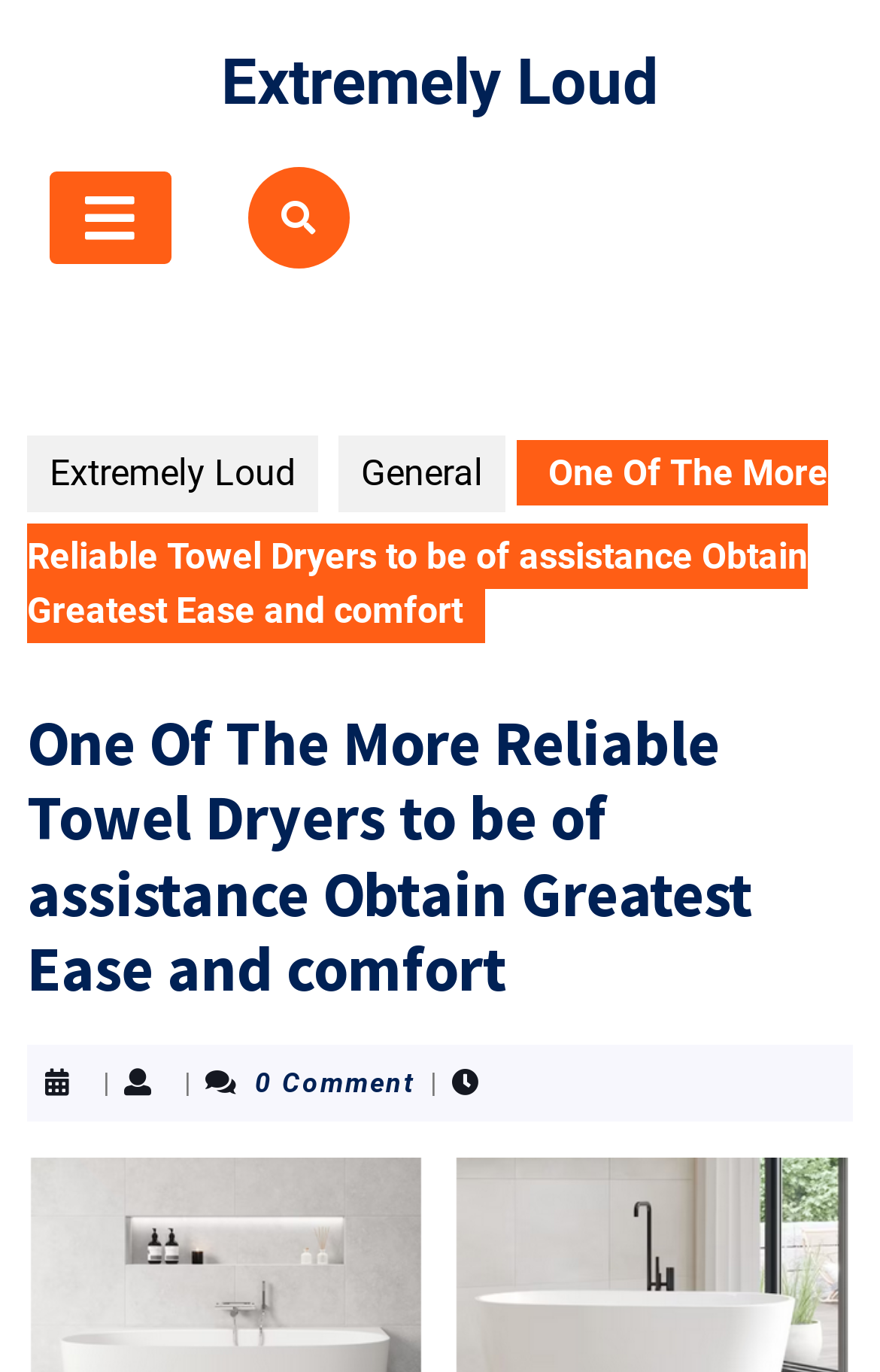What is the relationship between the 'Extremely Loud' links?
Answer with a single word or phrase, using the screenshot for reference.

Duplicates